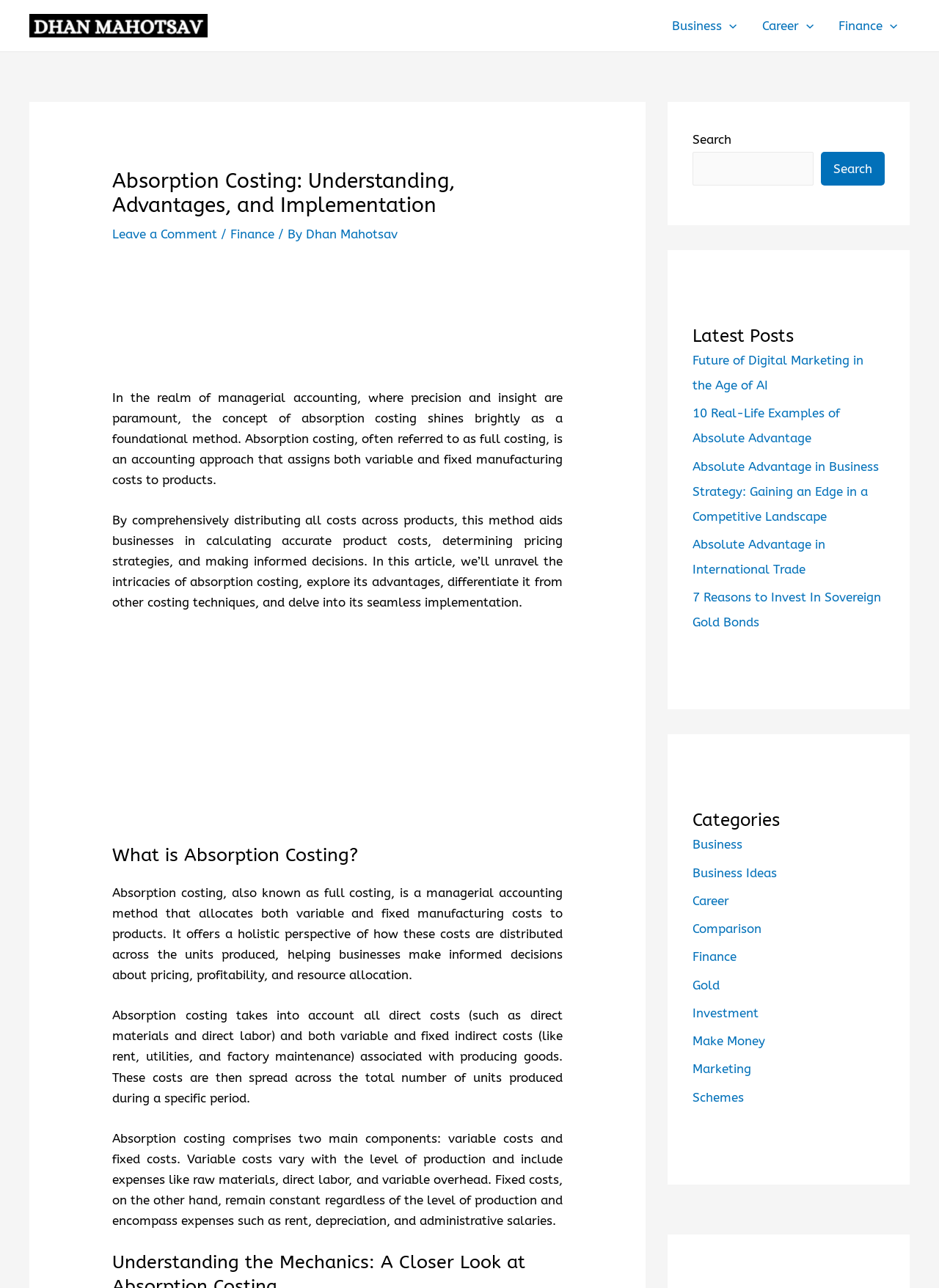Please answer the following question using a single word or phrase: 
What is the purpose of absorption costing?

To calculate accurate product costs